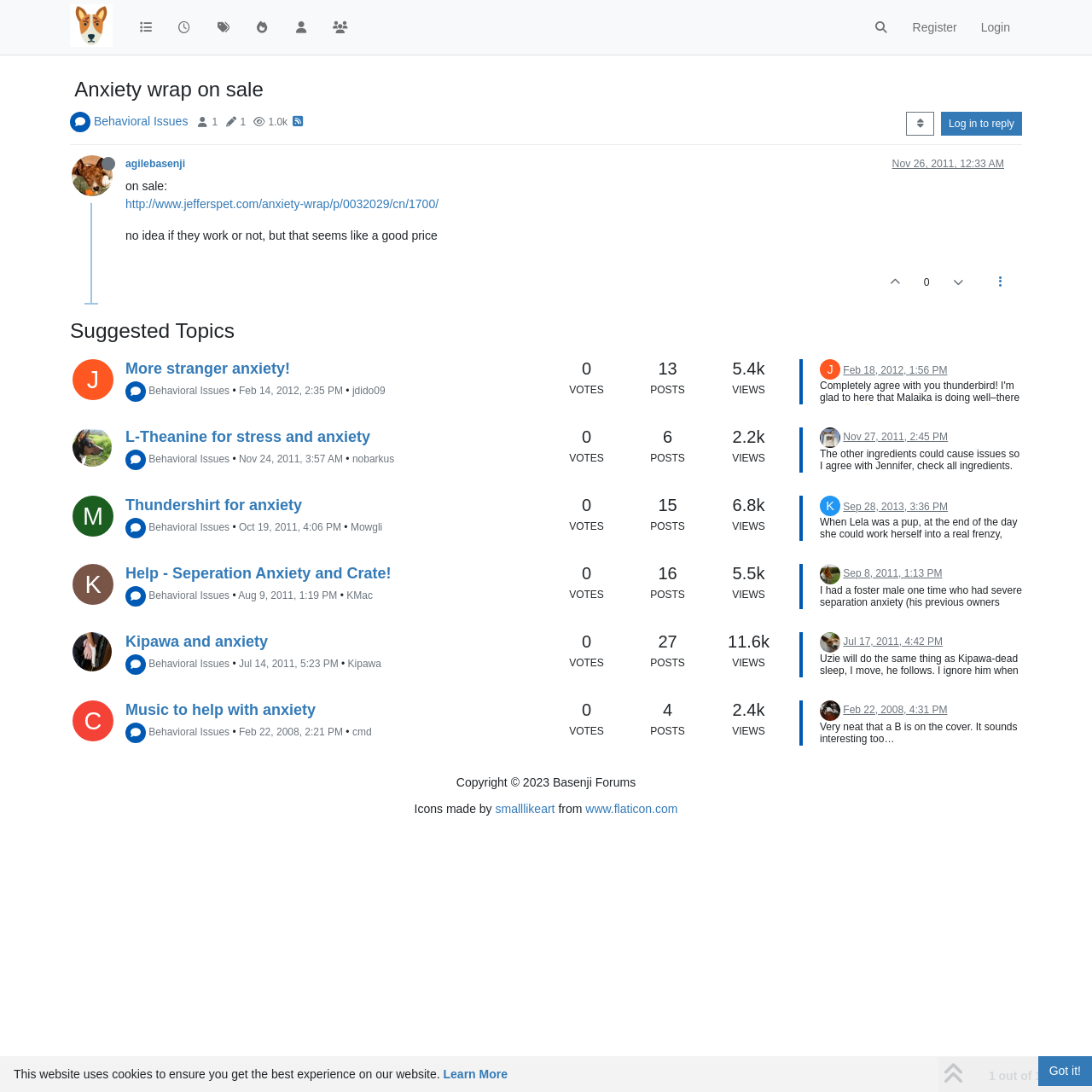Please give a succinct answer to the question in one word or phrase:
How many topics are listed under 'Suggested Topics'?

3